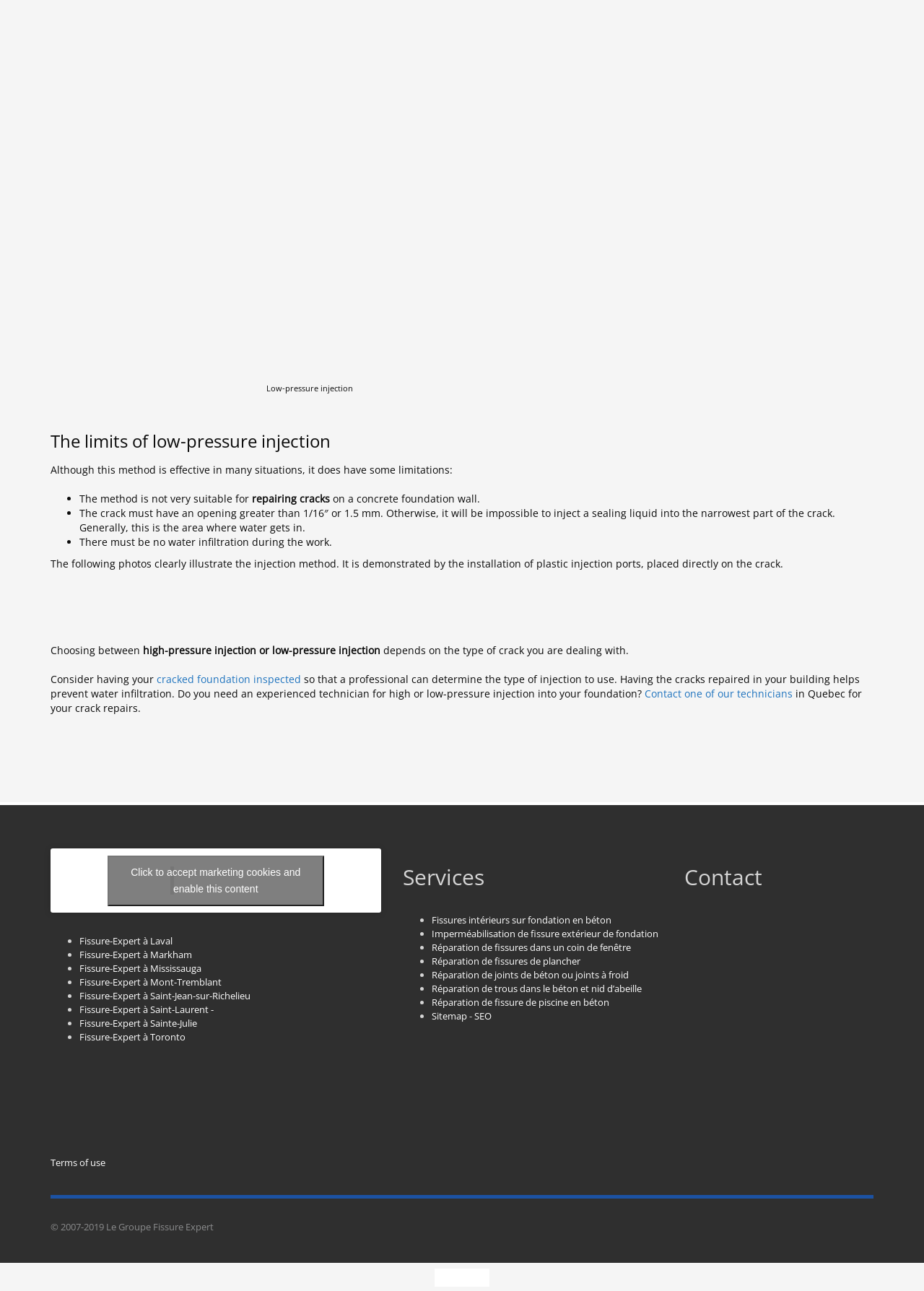Ascertain the bounding box coordinates for the UI element detailed here: "How to choose a Removalist". The coordinates should be provided as [left, top, right, bottom] with each value being a float between 0 and 1.

None